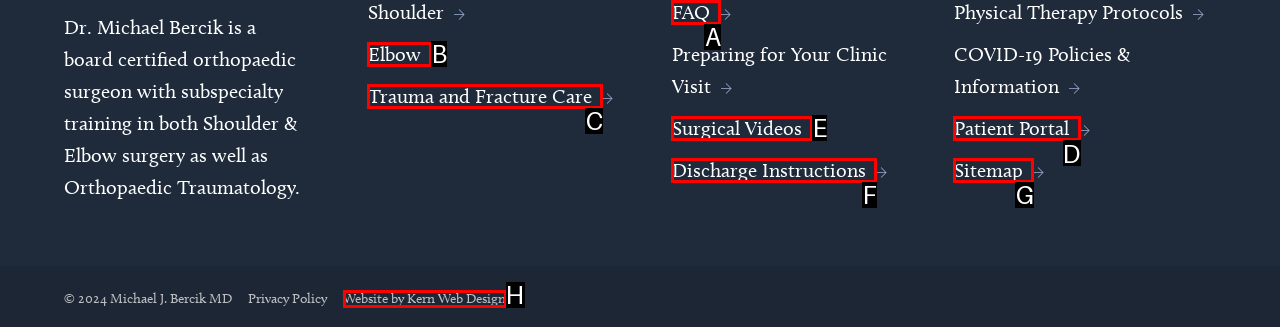Show which HTML element I need to click to perform this task: Access patient portal Answer with the letter of the correct choice.

D